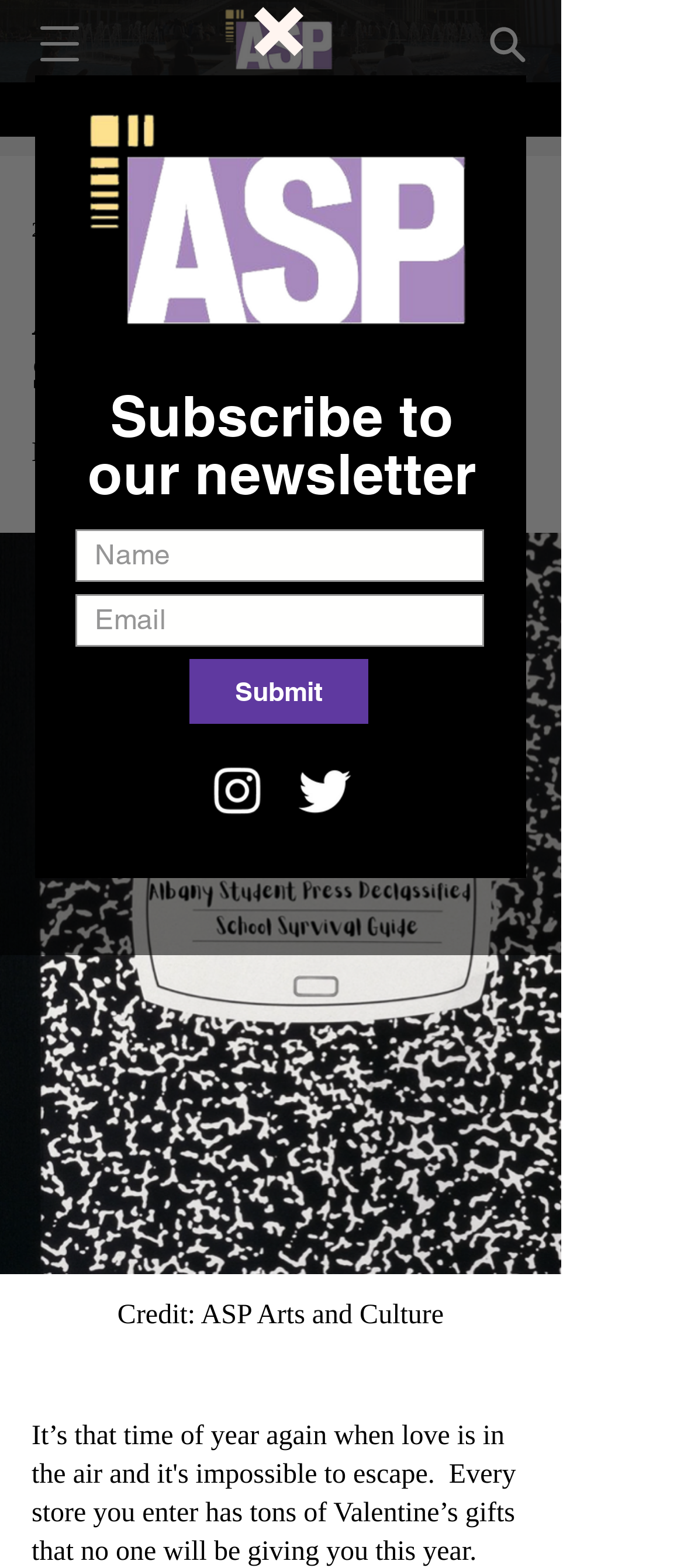Pinpoint the bounding box coordinates of the clickable area needed to execute the instruction: "Follow on Instagram". The coordinates should be specified as four float numbers between 0 and 1, i.e., [left, top, right, bottom].

[0.303, 0.484, 0.392, 0.523]